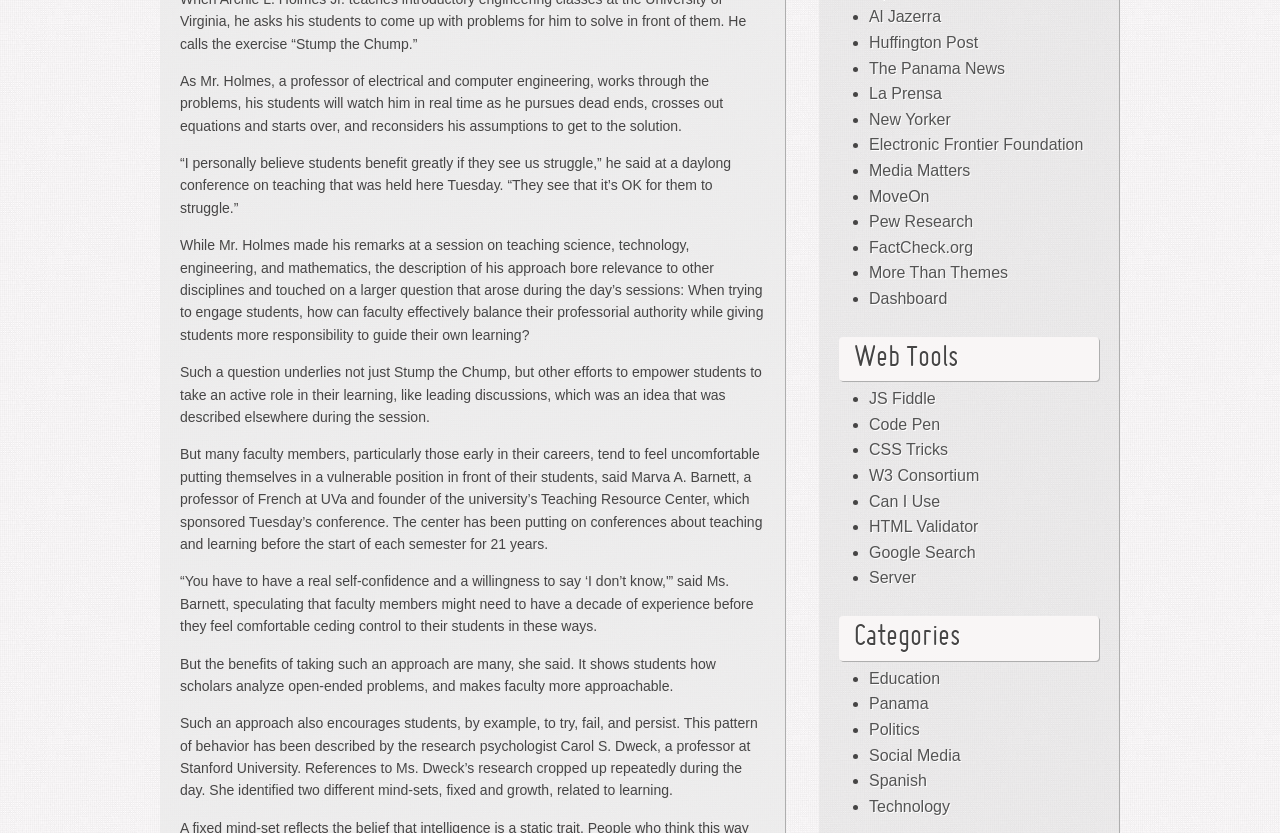Locate the bounding box of the UI element described by: "The Panama News" in the given webpage screenshot.

[0.679, 0.072, 0.785, 0.092]